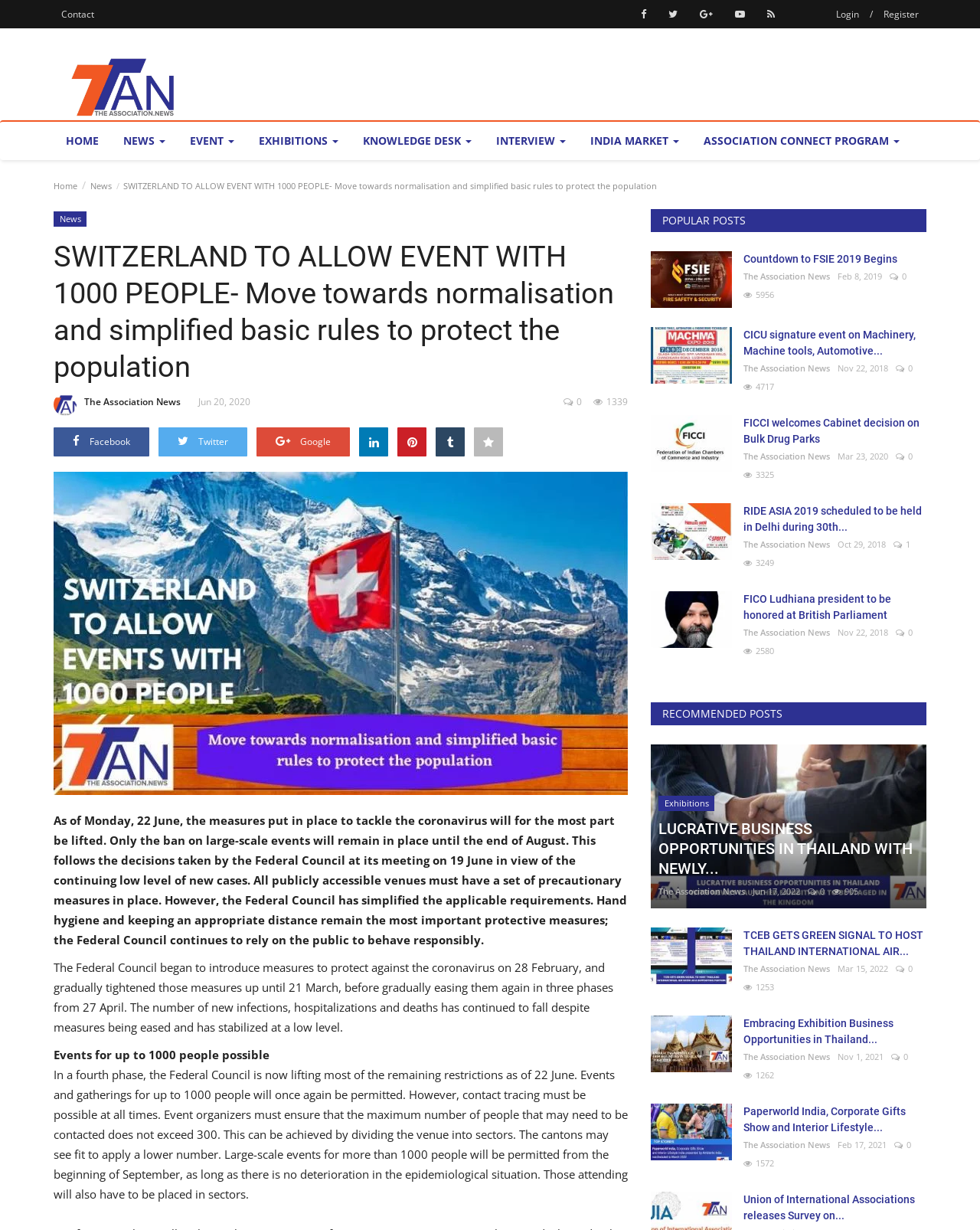What is the purpose of the precautionary measures in publicly accessible venues?
Based on the image, provide a one-word or brief-phrase response.

To protect against coronavirus